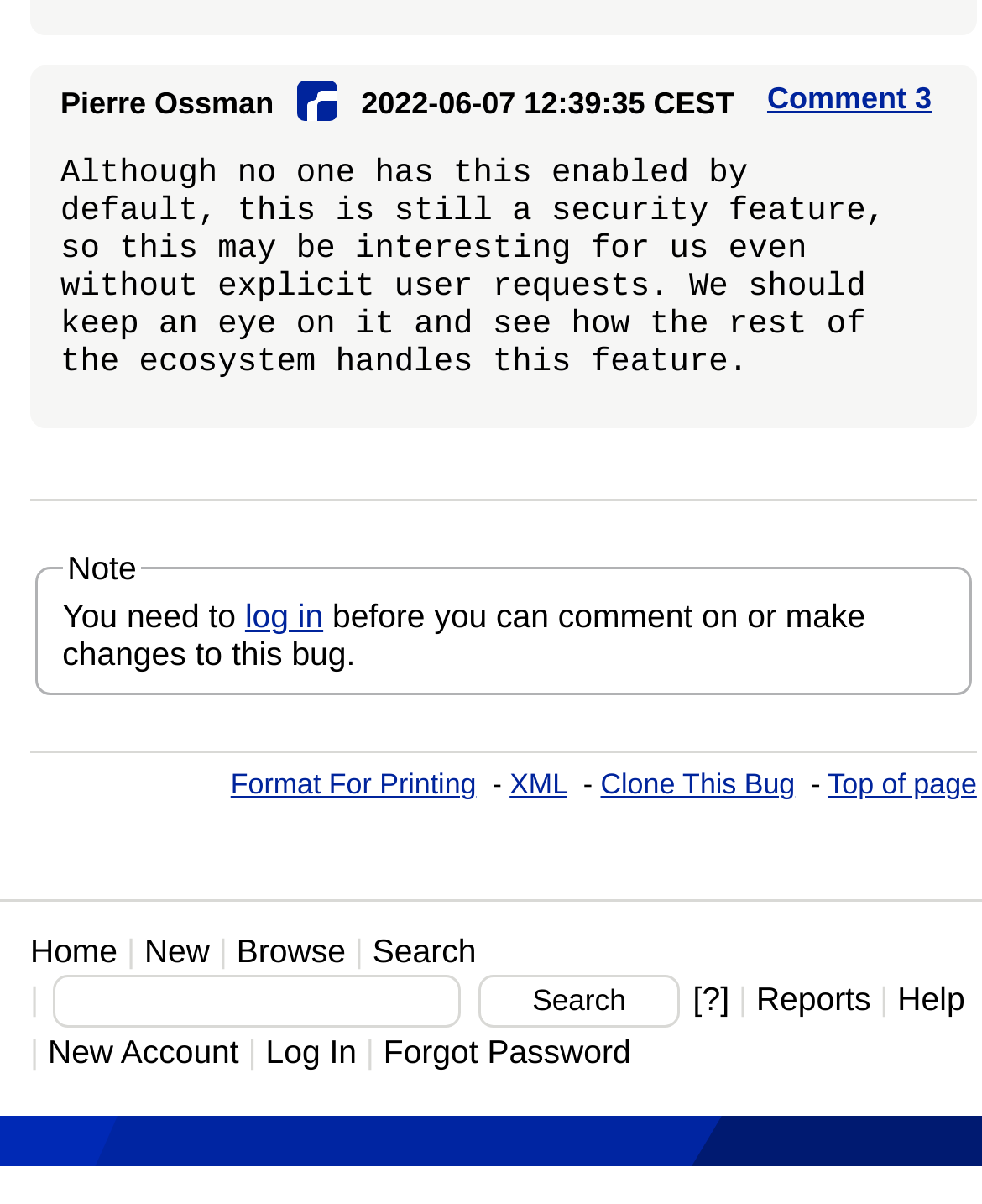Please provide the bounding box coordinates for the element that needs to be clicked to perform the following instruction: "log in". The coordinates should be given as four float numbers between 0 and 1, i.e., [left, top, right, bottom].

[0.036, 0.455, 0.99, 0.578]